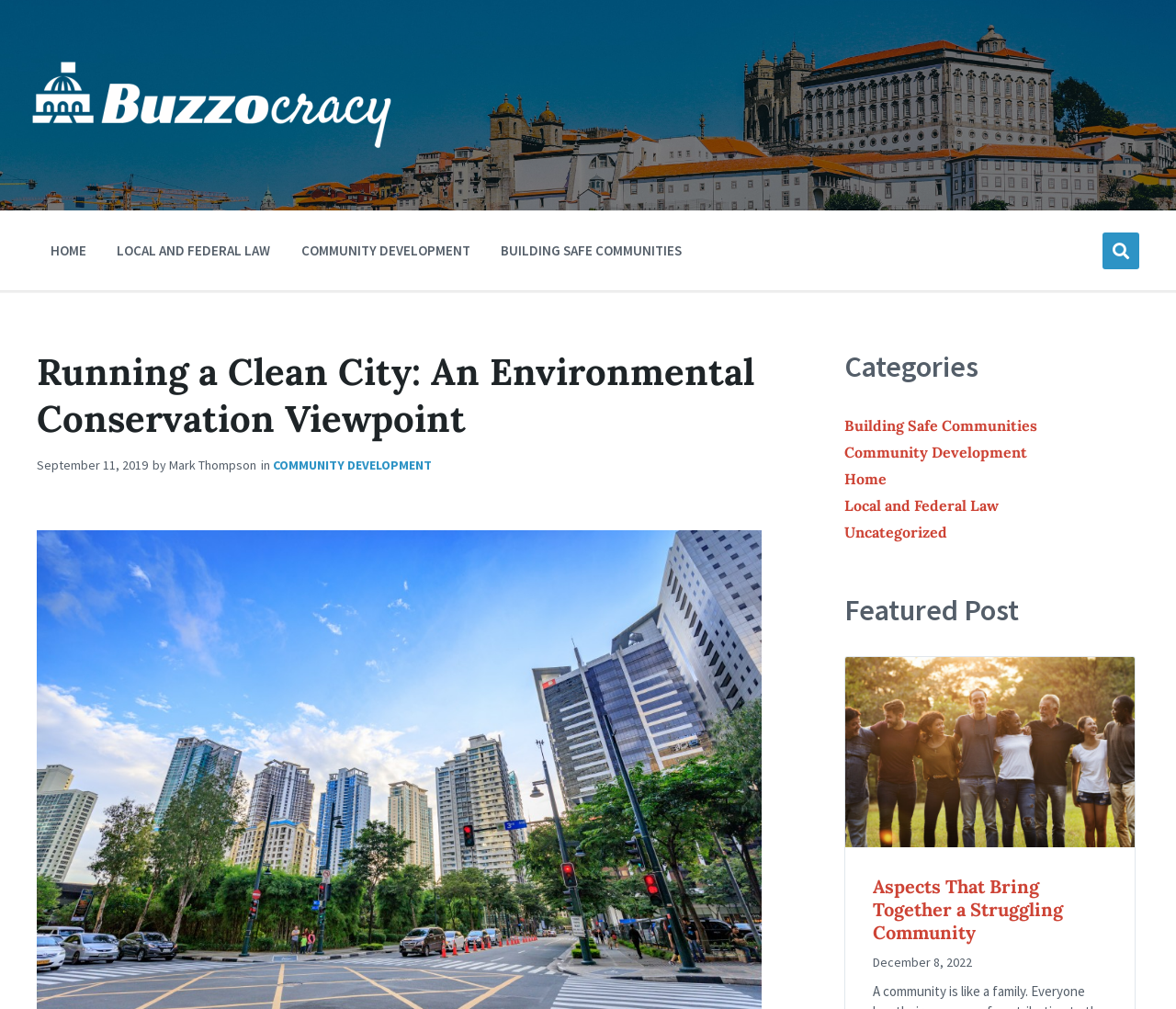How many categories are listed?
Craft a detailed and extensive response to the question.

I looked at the 'Categories' section and found a navigation menu with links to different categories. I counted the number of links and found 5 categories: 'Building Safe Communities', 'Community Development', 'Home', 'Local and Federal Law', and 'Uncategorized'.